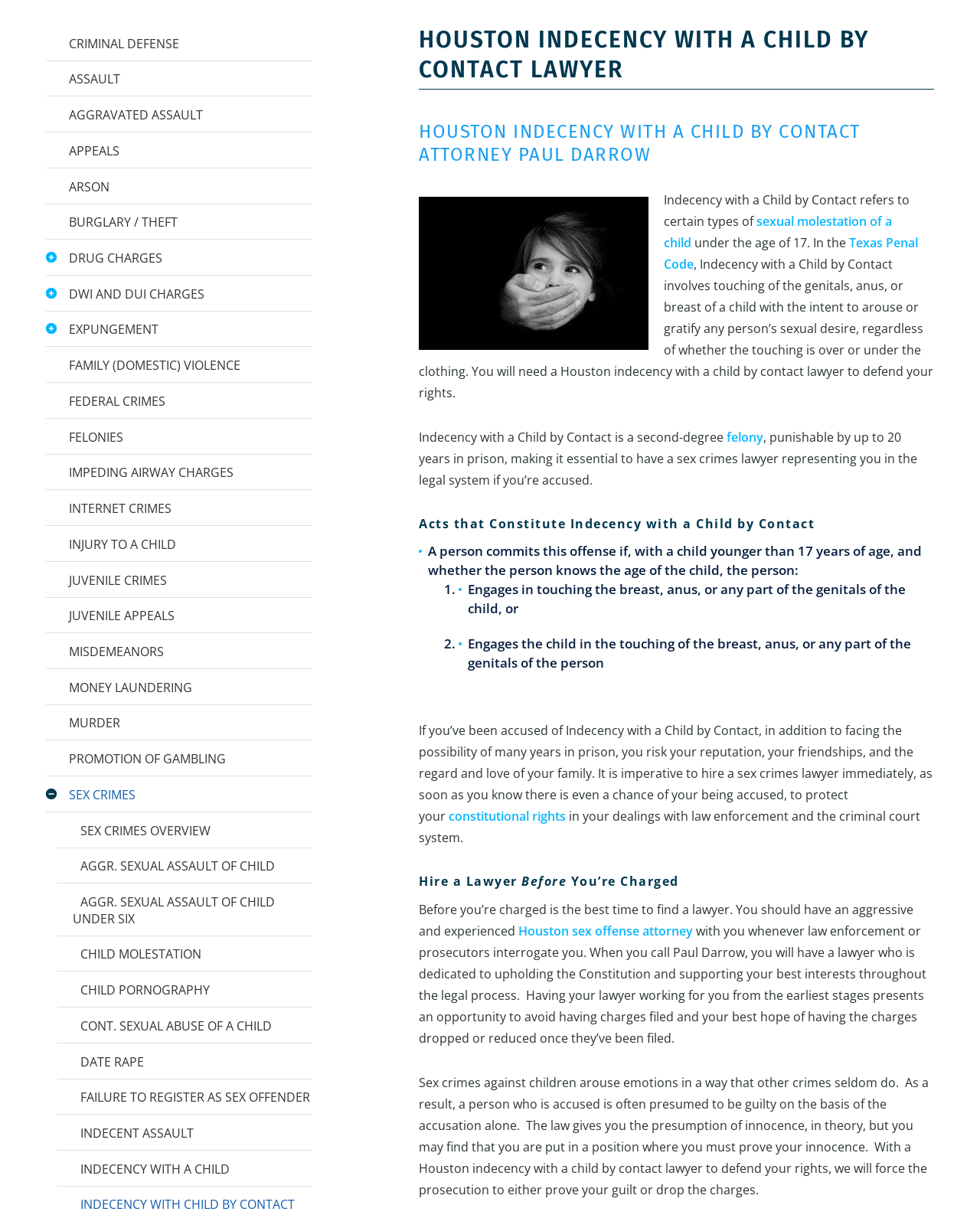Identify the bounding box for the described UI element. Provide the coordinates in (top-left x, top-left y, bottom-right x, bottom-right y) format with values ranging from 0 to 1: Impeding Airway Charges

[0.062, 0.375, 0.319, 0.402]